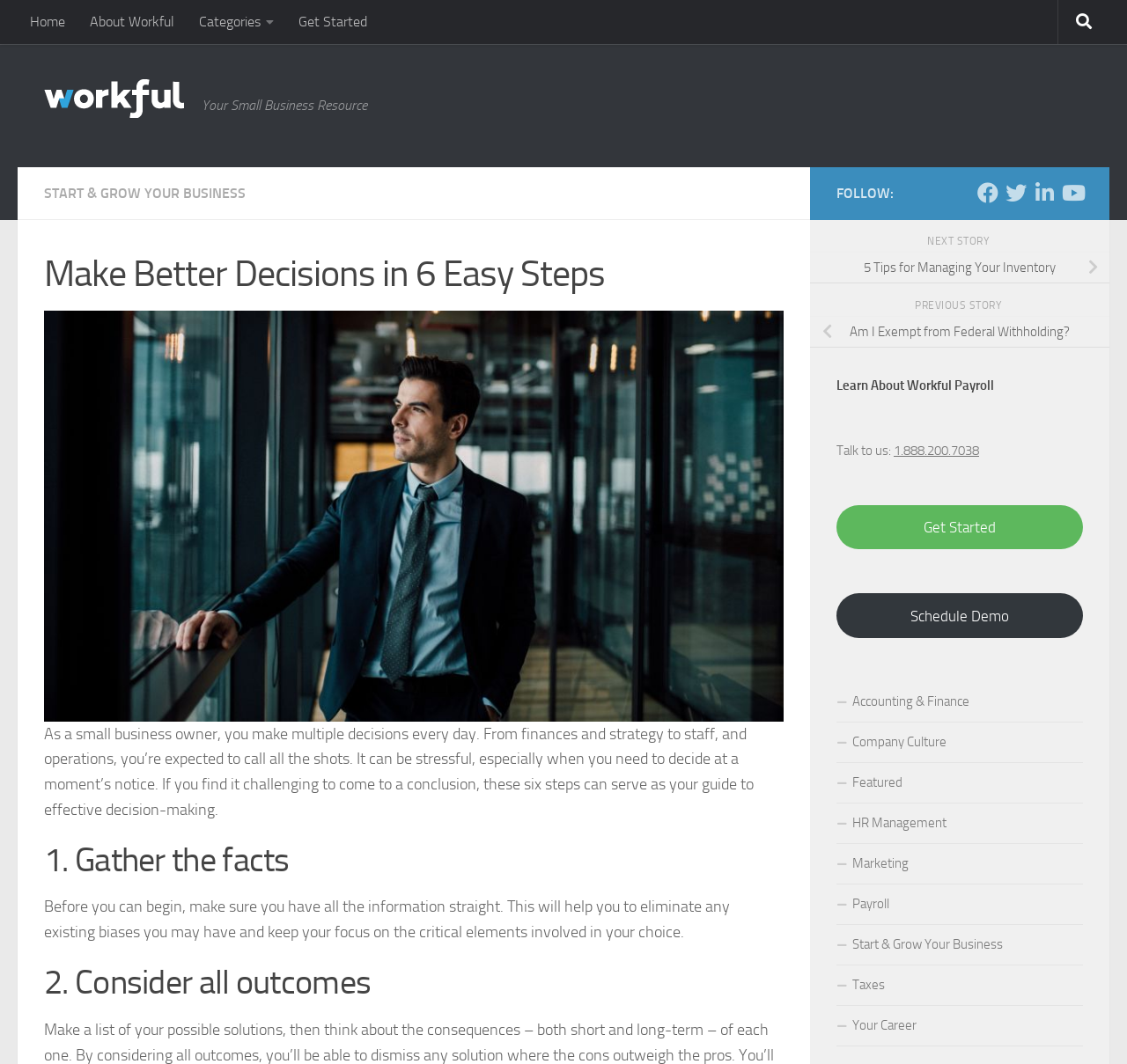Specify the bounding box coordinates of the area to click in order to follow the given instruction: "Schedule a demo."

[0.742, 0.558, 0.961, 0.6]